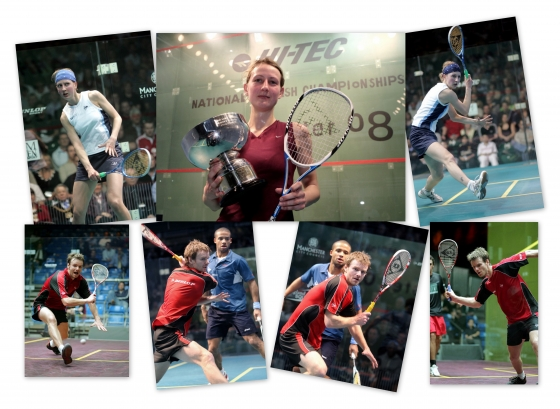What is demonstrated by the female athlete in the upper corner?
Please give a detailed answer to the question using the information shown in the image.

The female athlete captured in the upper corner of the collage is demonstrating precision and focus, showcasing her skills and athleticism in the sport of squash.